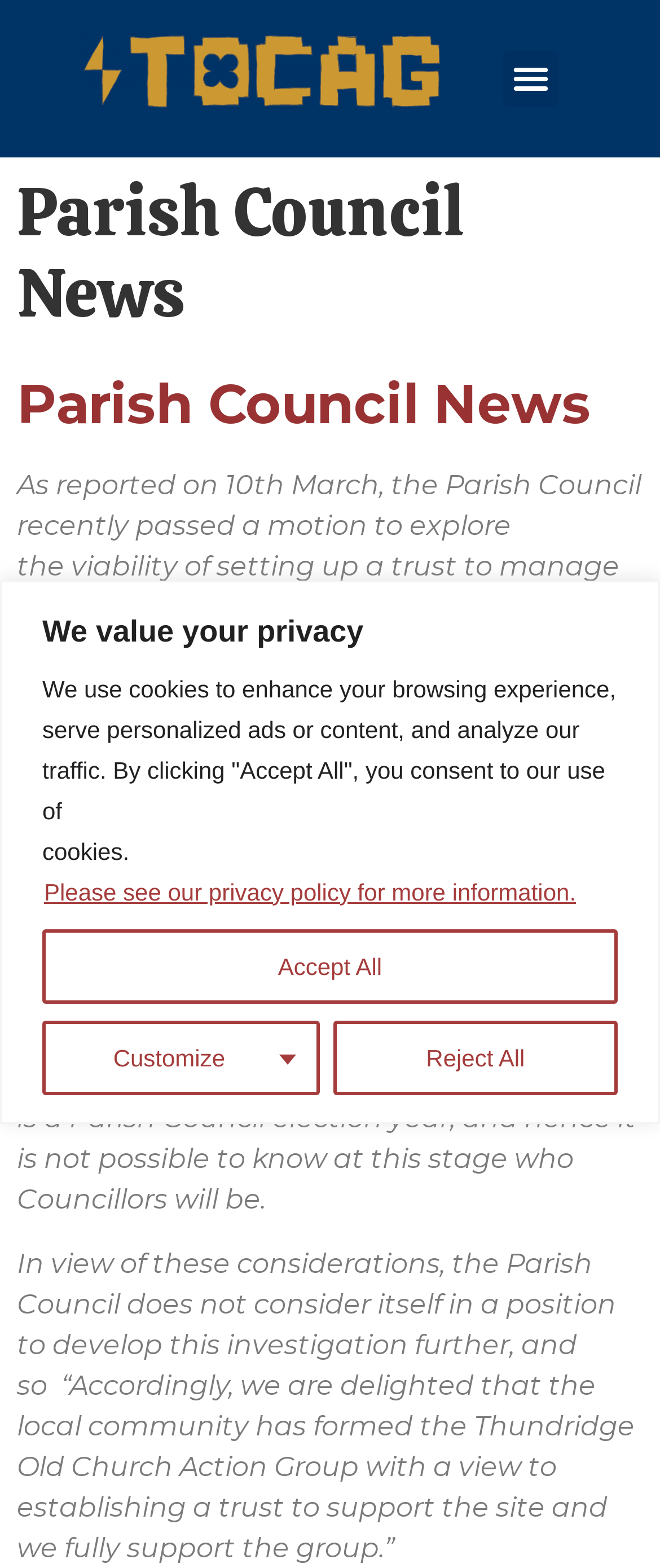Based on the image, provide a detailed and complete answer to the question: 
What is the name of the local community group?

The name of the local community group is mentioned in the text as 'Thundridge Old Church Action Group', which is also the title of the webpage and appears as a link and an image on the page.